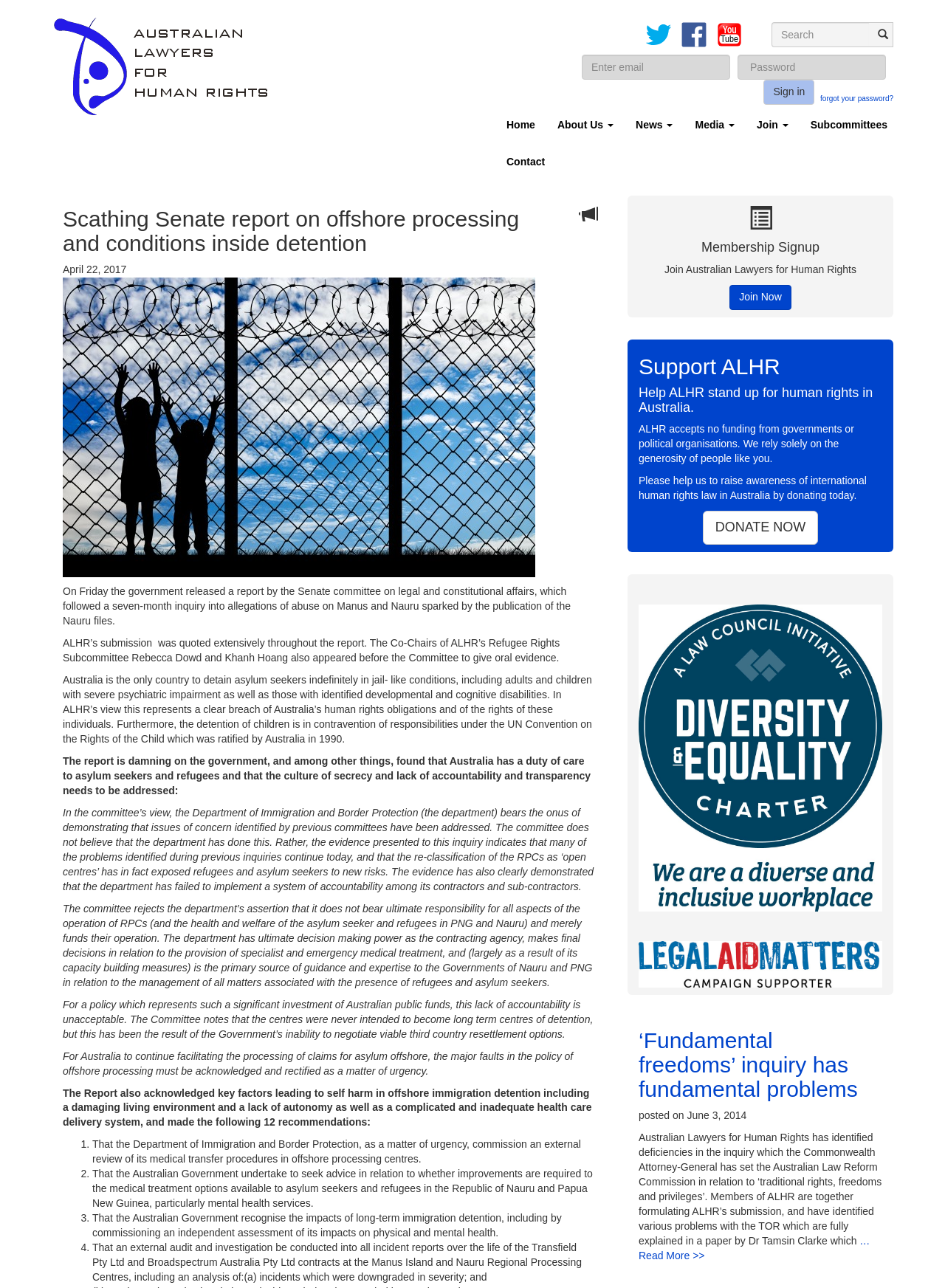Identify the bounding box coordinates of the clickable region necessary to fulfill the following instruction: "Read more about 'Fundamental freedoms' inquiry". The bounding box coordinates should be four float numbers between 0 and 1, i.e., [left, top, right, bottom].

[0.676, 0.959, 0.921, 0.979]